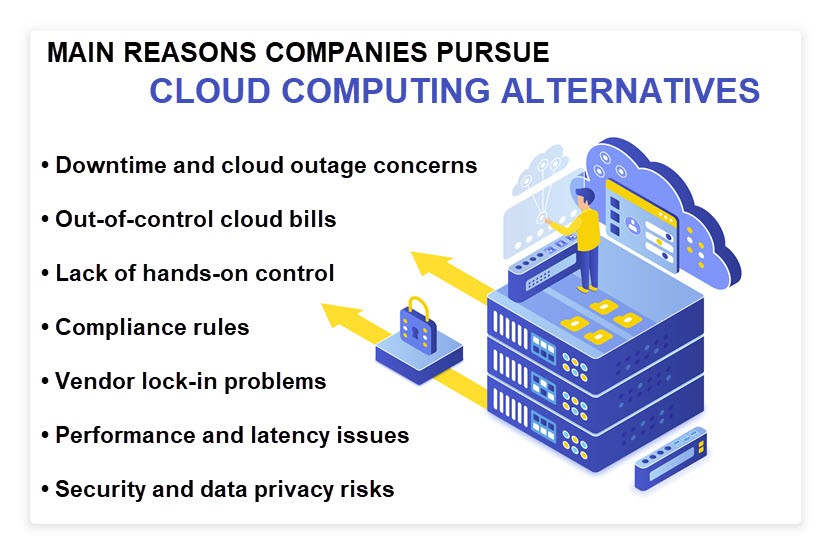Provide a comprehensive description of the image.

The image titled "Main Reasons Companies Pursue Cloud Computing Alternatives" highlights several key factors influencing businesses to consider options outside traditional cloud services. It features a visually engaging graphic that shows a person interacting with digital interfaces, symbolizing the technological aspects of cloud computing. The accompanying bullet points outline the primary concerns, including:

- Downtime and cloud outage concerns
- Out-of-control cloud bills
- Lack of hands-on control
- Compliance rules
- Vendor lock-in problems
- Performance and latency issues
- Security and data privacy risks

The use of bright colors and clear icons enhances the understanding of each point, making it an informative and visually appealing overview for anyone exploring the challenges and considerations in the realm of cloud computing.